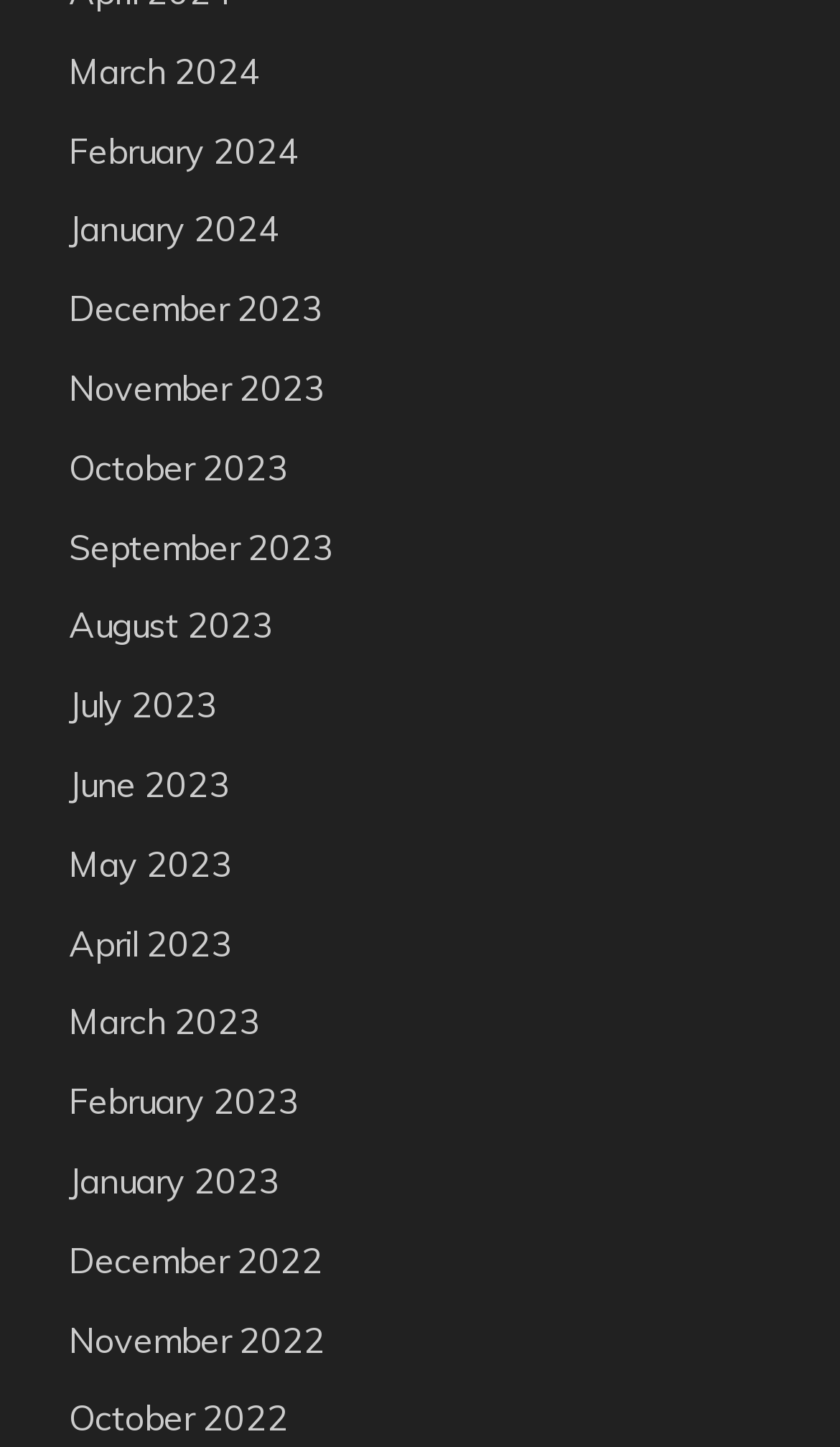Determine the bounding box coordinates for the element that should be clicked to follow this instruction: "Check December 2022". The coordinates should be given as four float numbers between 0 and 1, in the format [left, top, right, bottom].

[0.082, 0.856, 0.385, 0.885]